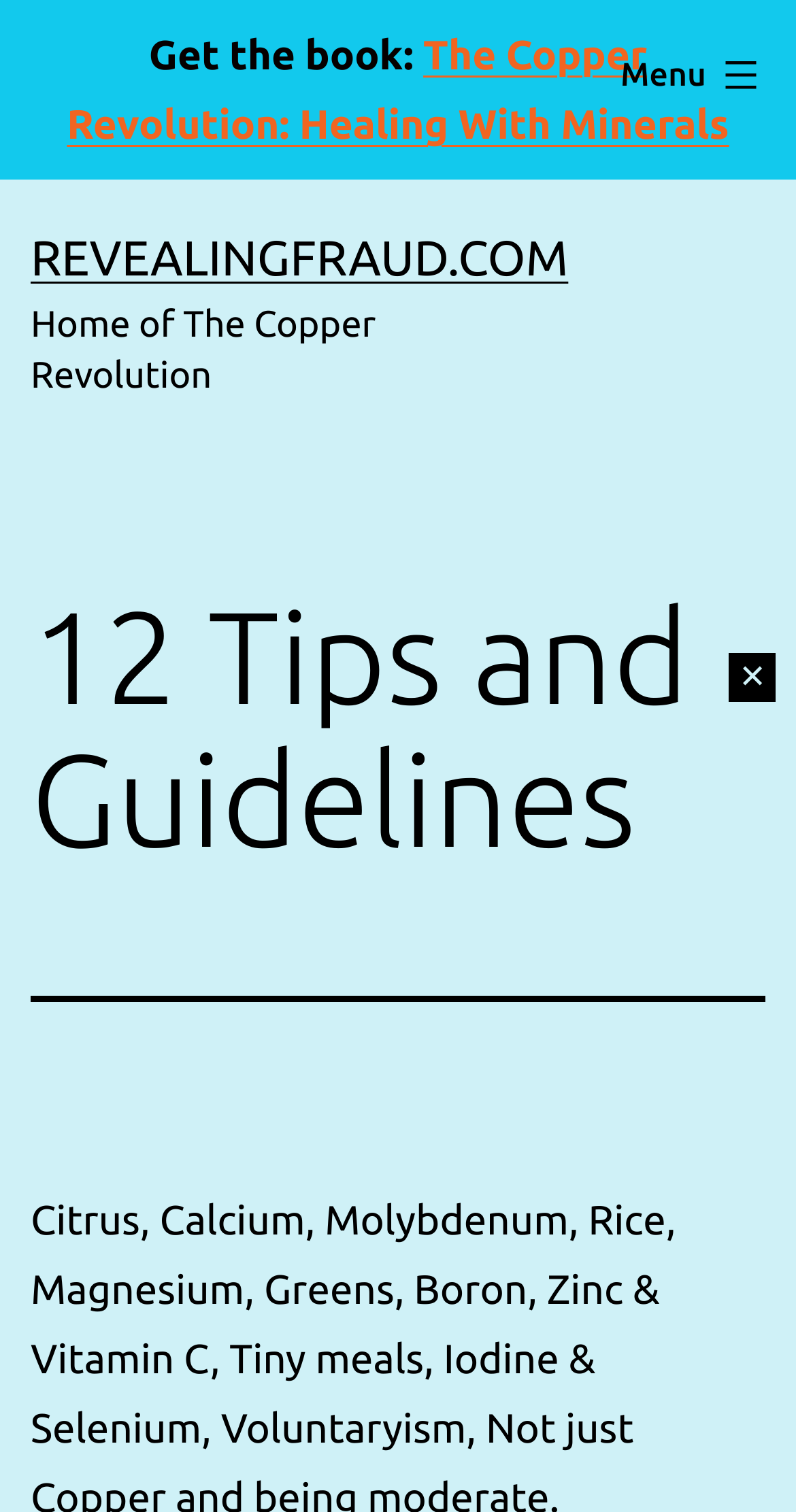Provide a one-word or one-phrase answer to the question:
What is the name of the book being promoted?

The Copper Revolution